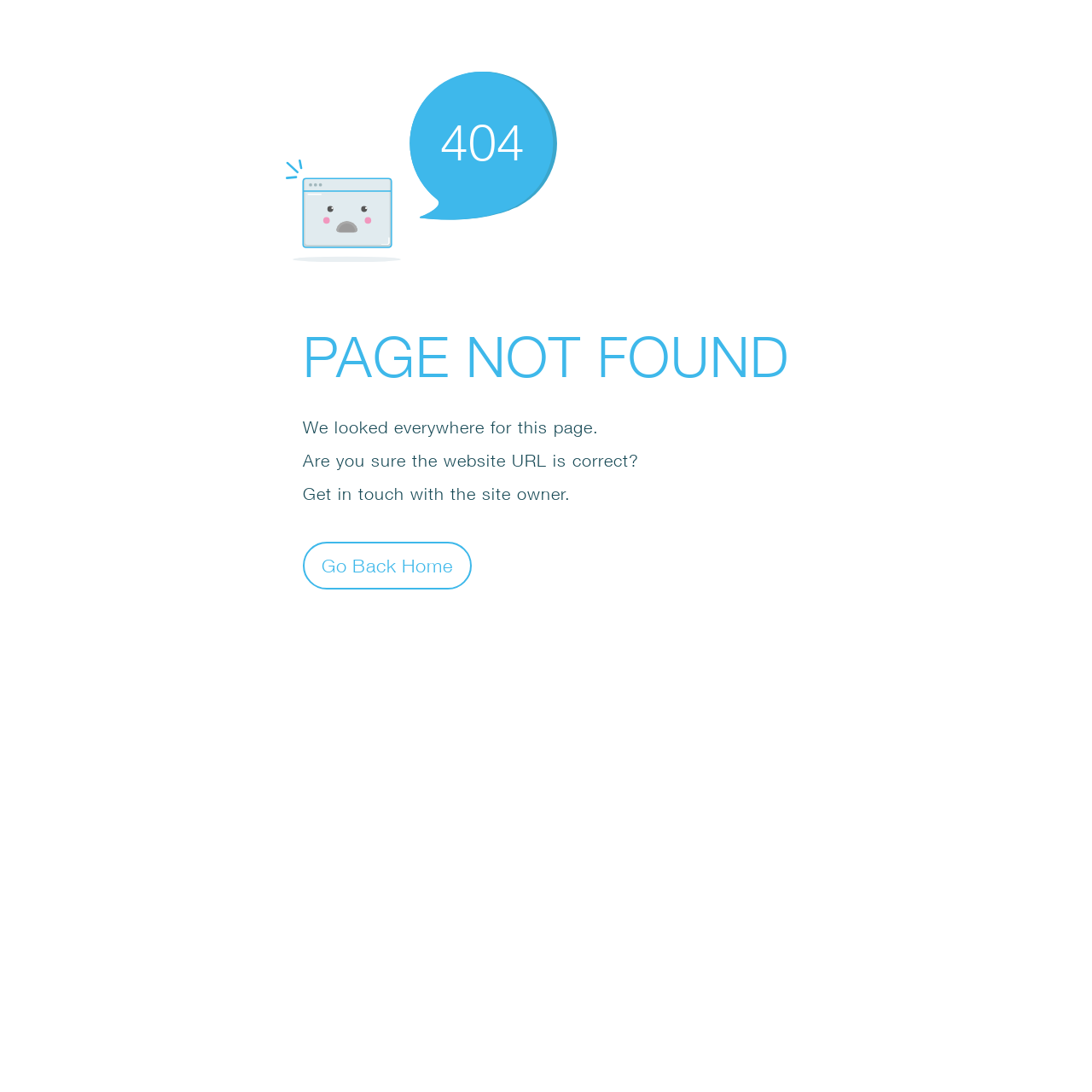What is the button text on the webpage?
Make sure to answer the question with a detailed and comprehensive explanation.

The button text on the webpage is 'Go Back Home', which is a call-to-action element that allows the user to navigate back to the home page.